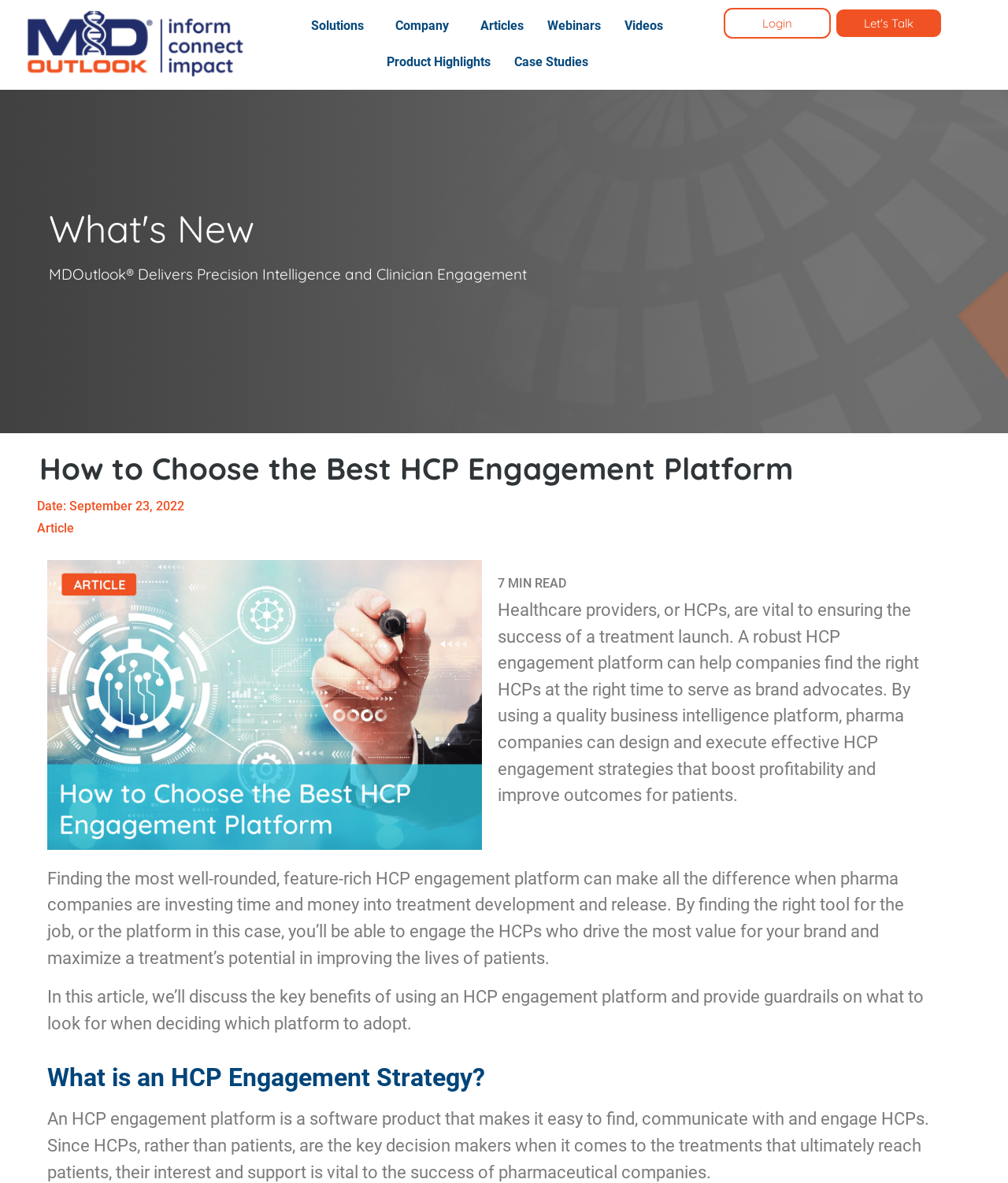Identify the bounding box coordinates of the element that should be clicked to fulfill this task: "Login to the platform". The coordinates should be provided as four float numbers between 0 and 1, i.e., [left, top, right, bottom].

[0.718, 0.007, 0.824, 0.033]